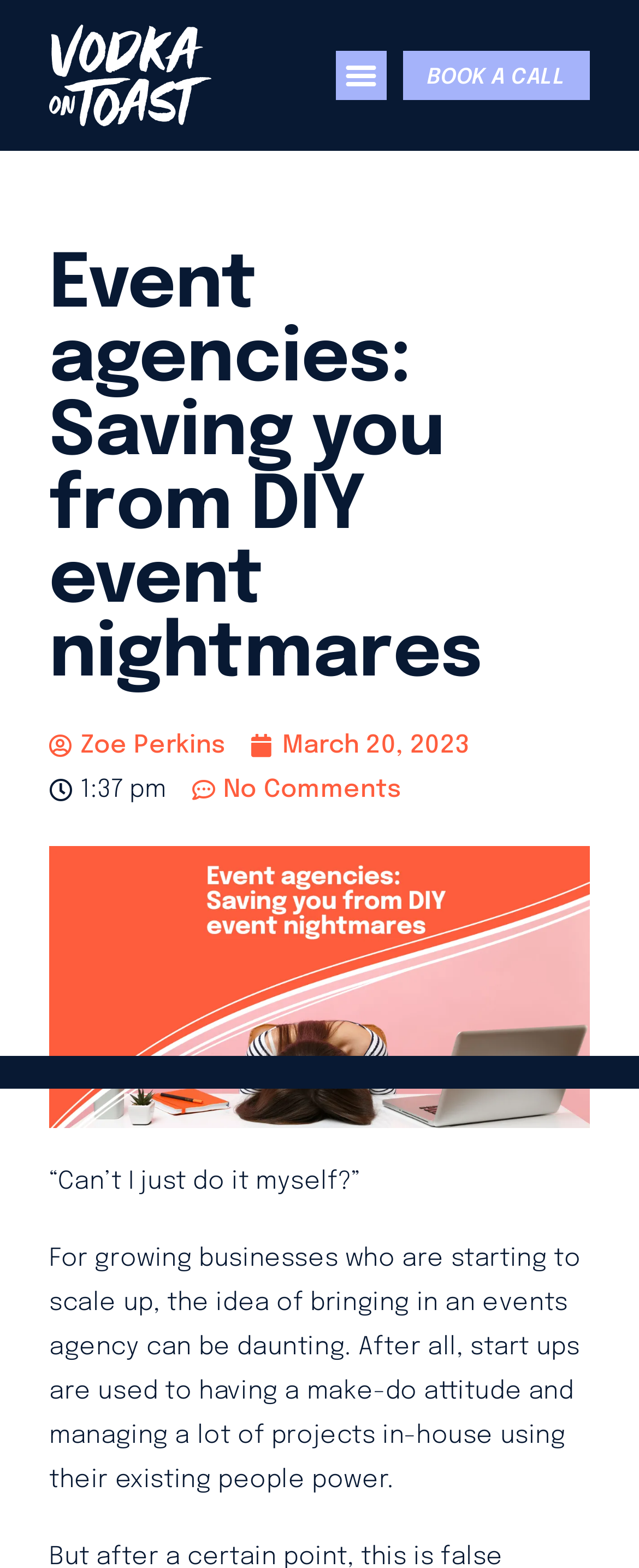How many comments are there on the article?
Using the information from the image, answer the question thoroughly.

I found the number of comments by looking at the link element with the text 'No Comments' which is located below the main heading and above the article content.